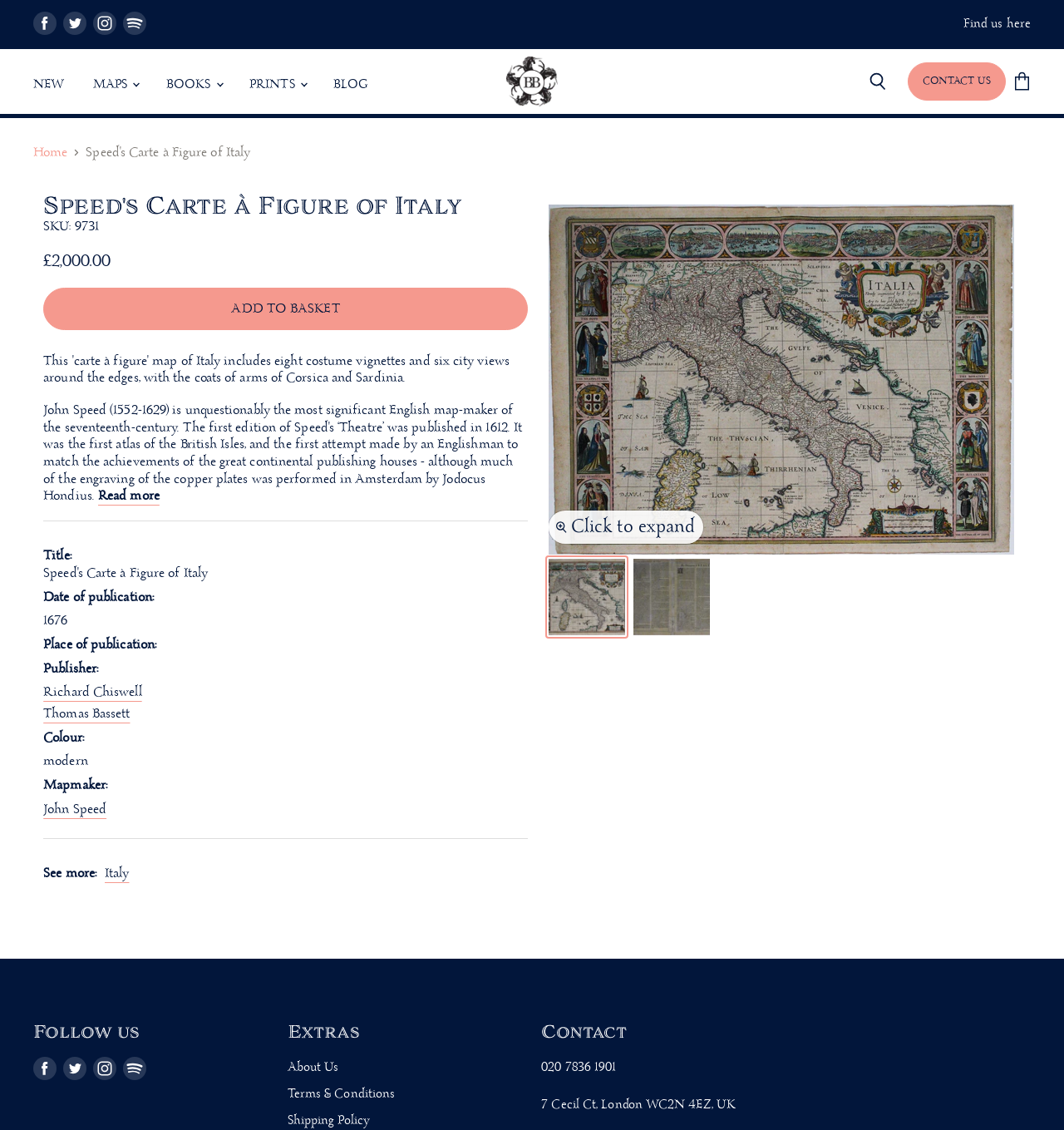What is the publisher of Speed's Carte à Figure of Italy?
Please answer the question with as much detail and depth as you can.

I found the publisher by looking at the main content section of the webpage, where the product details are displayed. Specifically, I found the publisher in the section with the heading 'Speed's Carte à Figure of Italy', where it is listed as 'Publisher: Richard Chiswell and Thomas Bassett'.